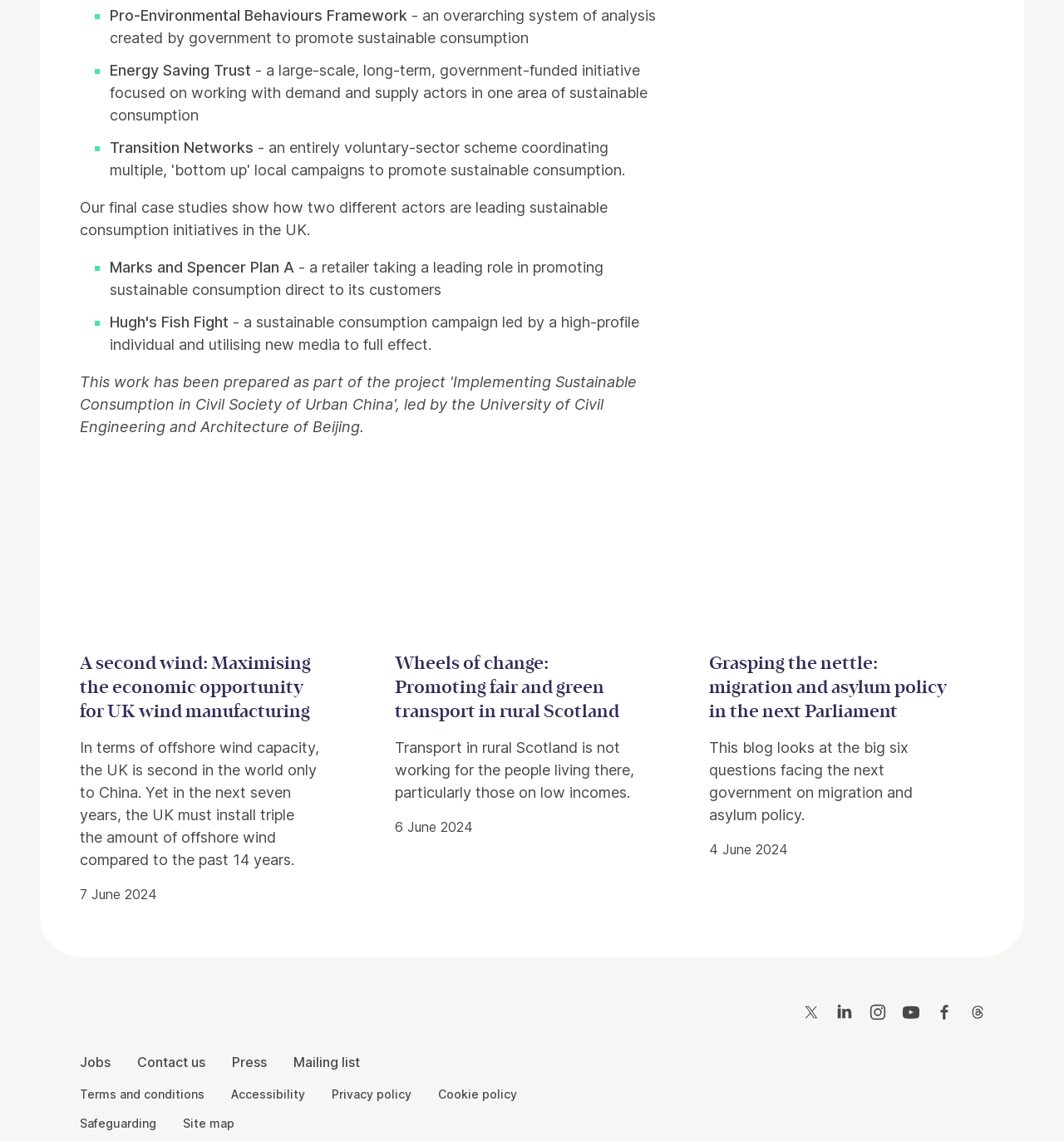What social media platforms are linked at the bottom of the webpage?
Please use the visual content to give a single word or phrase answer.

Twitter, LinkedIn, Instagram, YouTube, Facebook, Threads